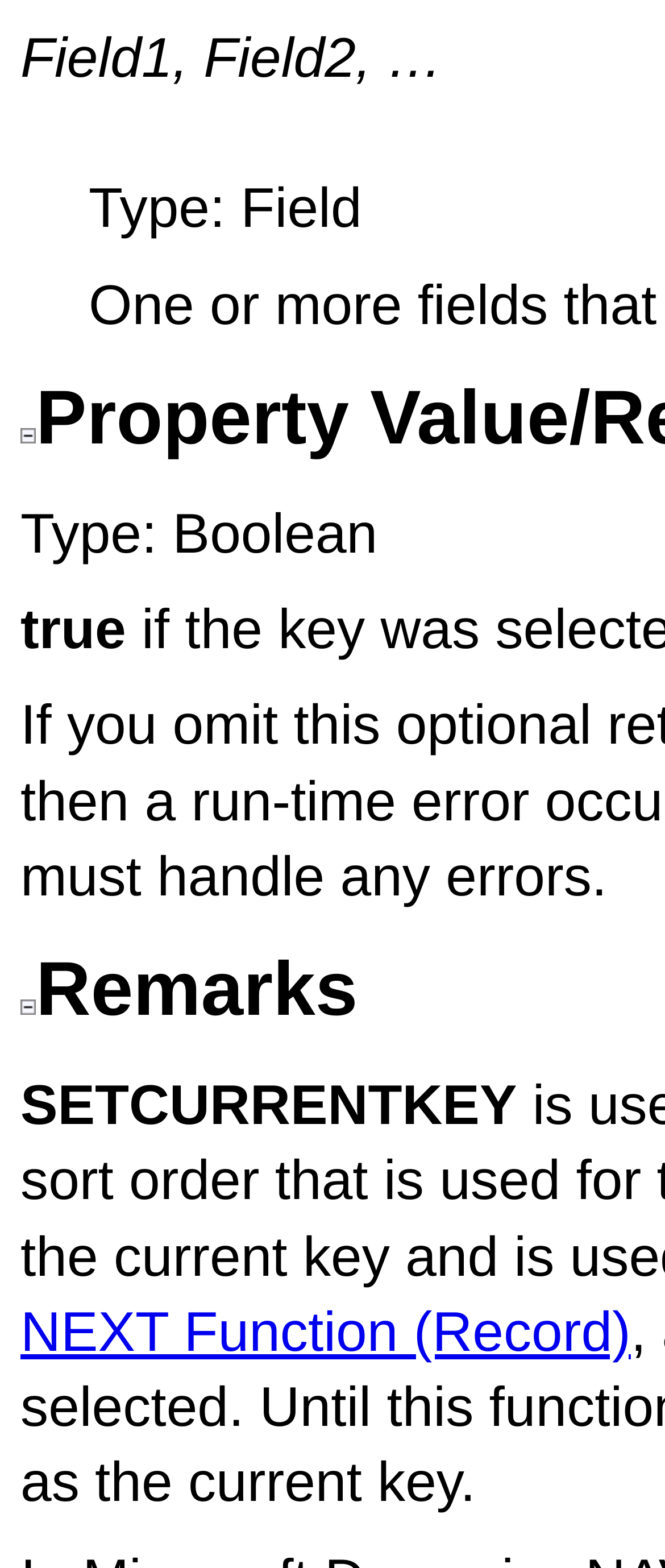How many fields are mentioned at the top?
Answer with a single word or short phrase according to what you see in the image.

Multiple